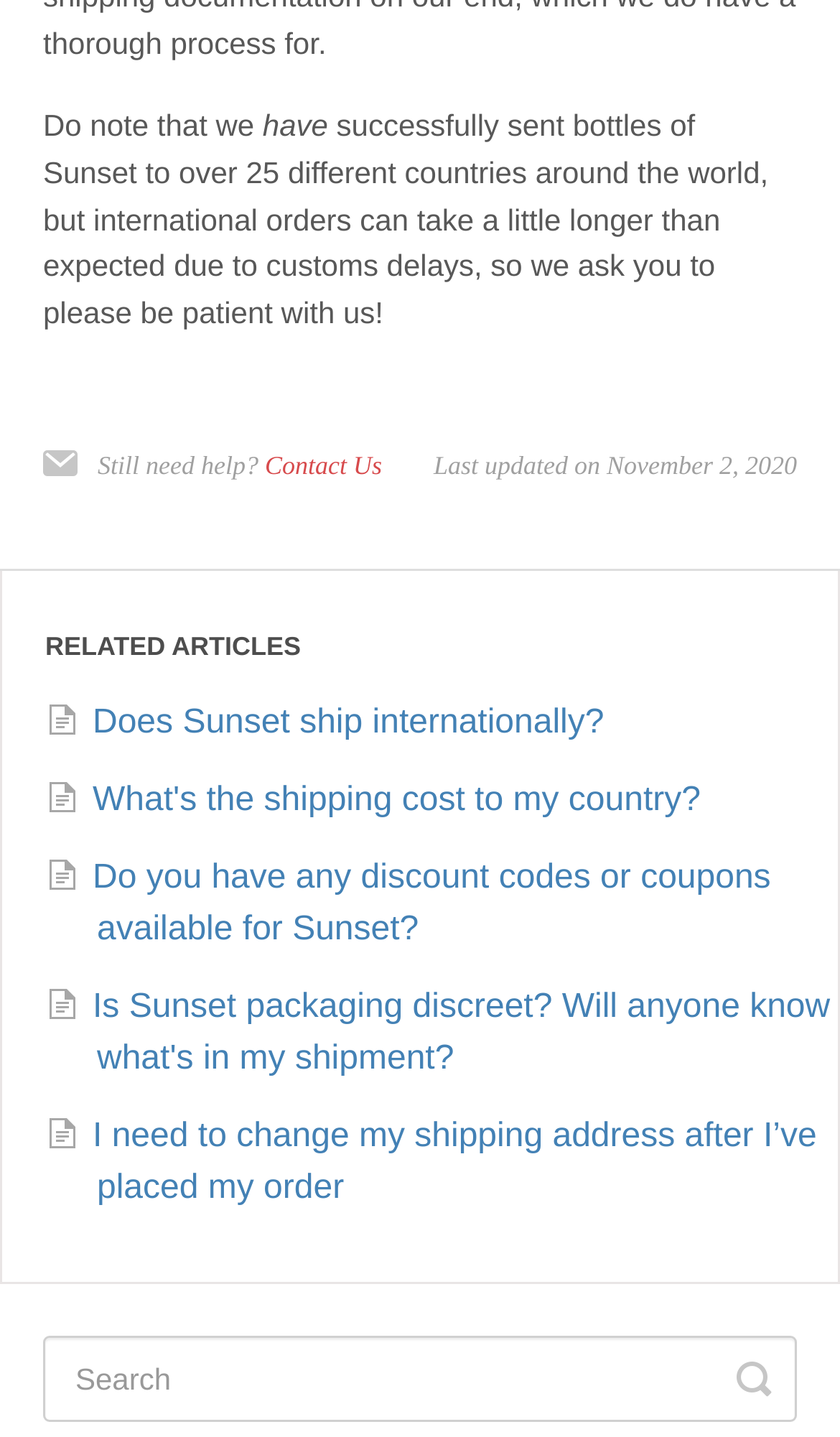Is the search function required?
Refer to the screenshot and deliver a thorough answer to the question presented.

The search textbox is not required, as indicated by the 'required: False' attribute, meaning that users do not have to fill it in to perform a search.